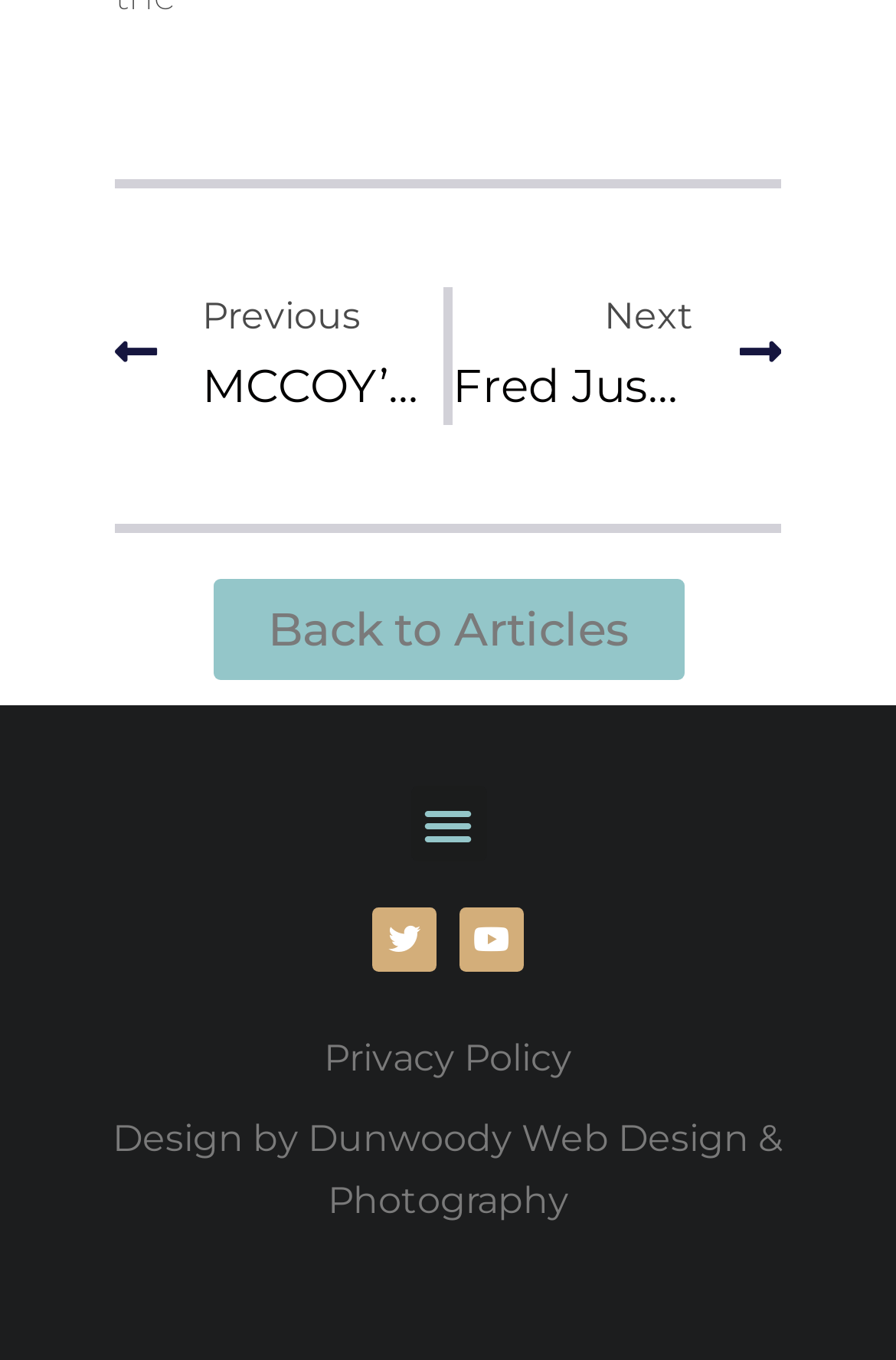Find and provide the bounding box coordinates for the UI element described with: "Privacy Policy".

[0.362, 0.763, 0.638, 0.795]